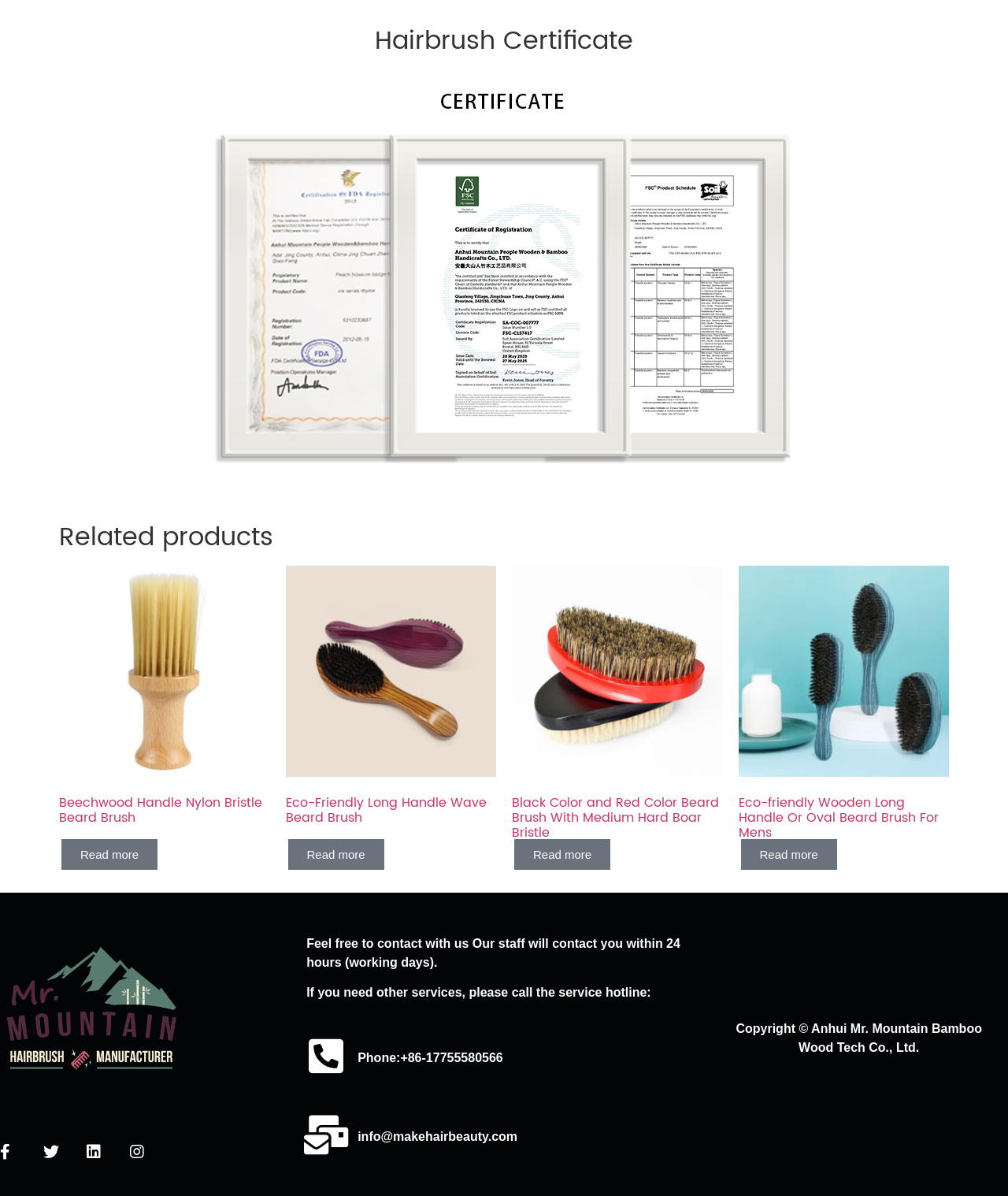Answer the question in one word or a short phrase:
What is the company name mentioned on this webpage?

Anhui Mr. Mountain Bamboo Wood Tech Co., Ltd.